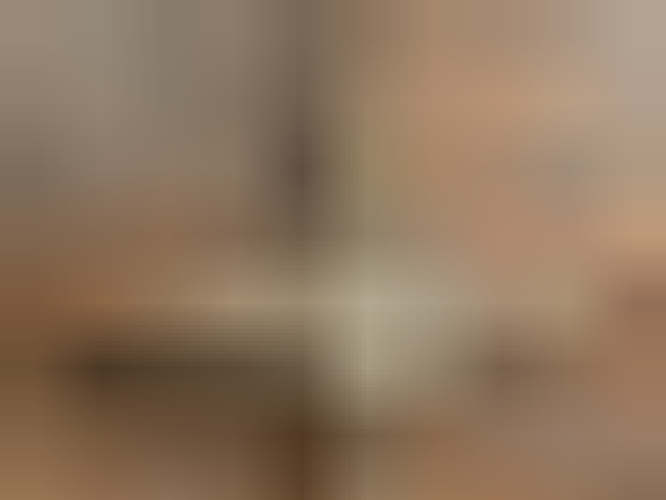What technique is crucial for dealing with sharp edges?
Using the screenshot, give a one-word or short phrase answer.

Rastering